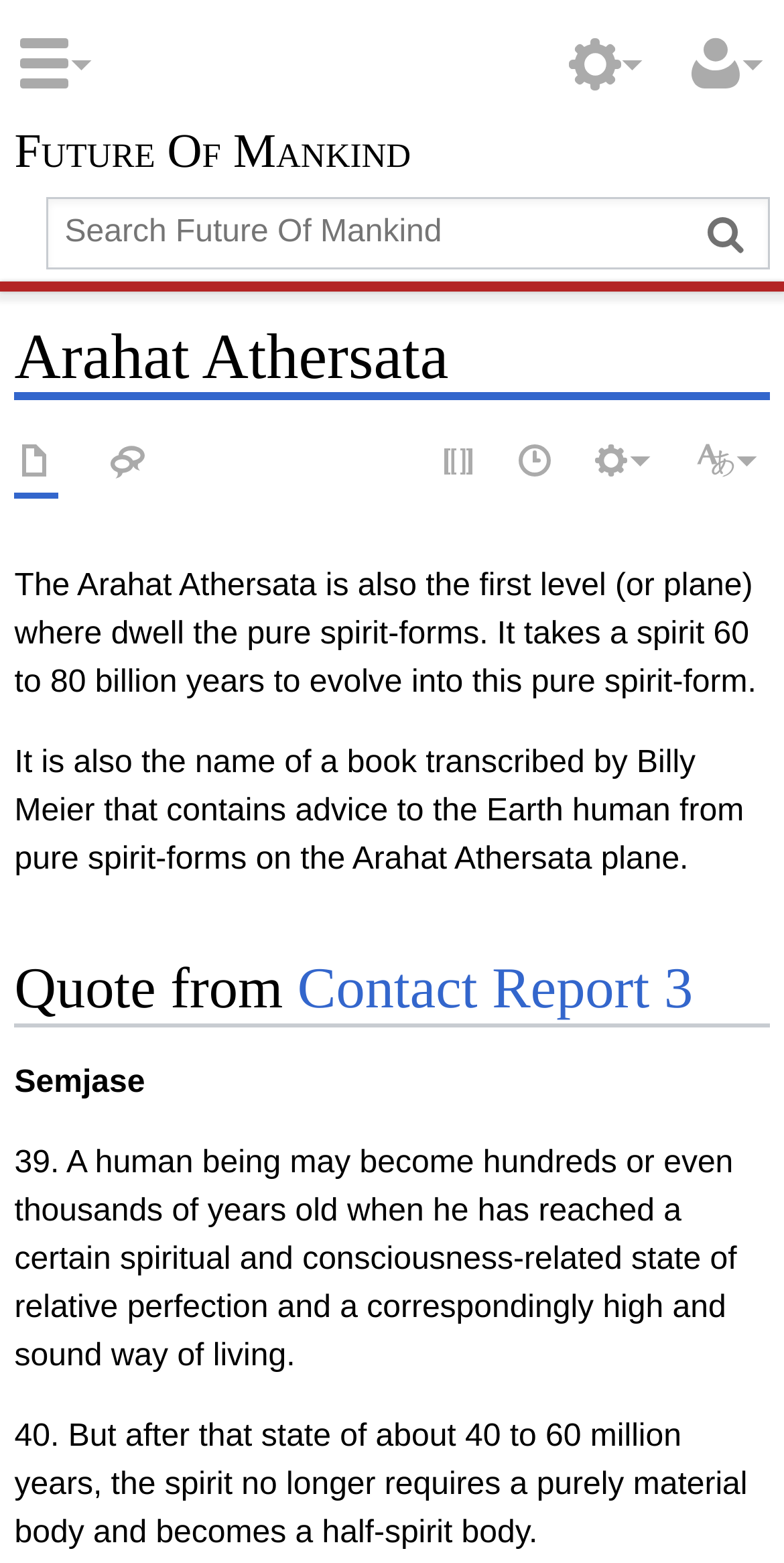Respond to the question below with a single word or phrase:
What is the purpose of the searchbox?

To search